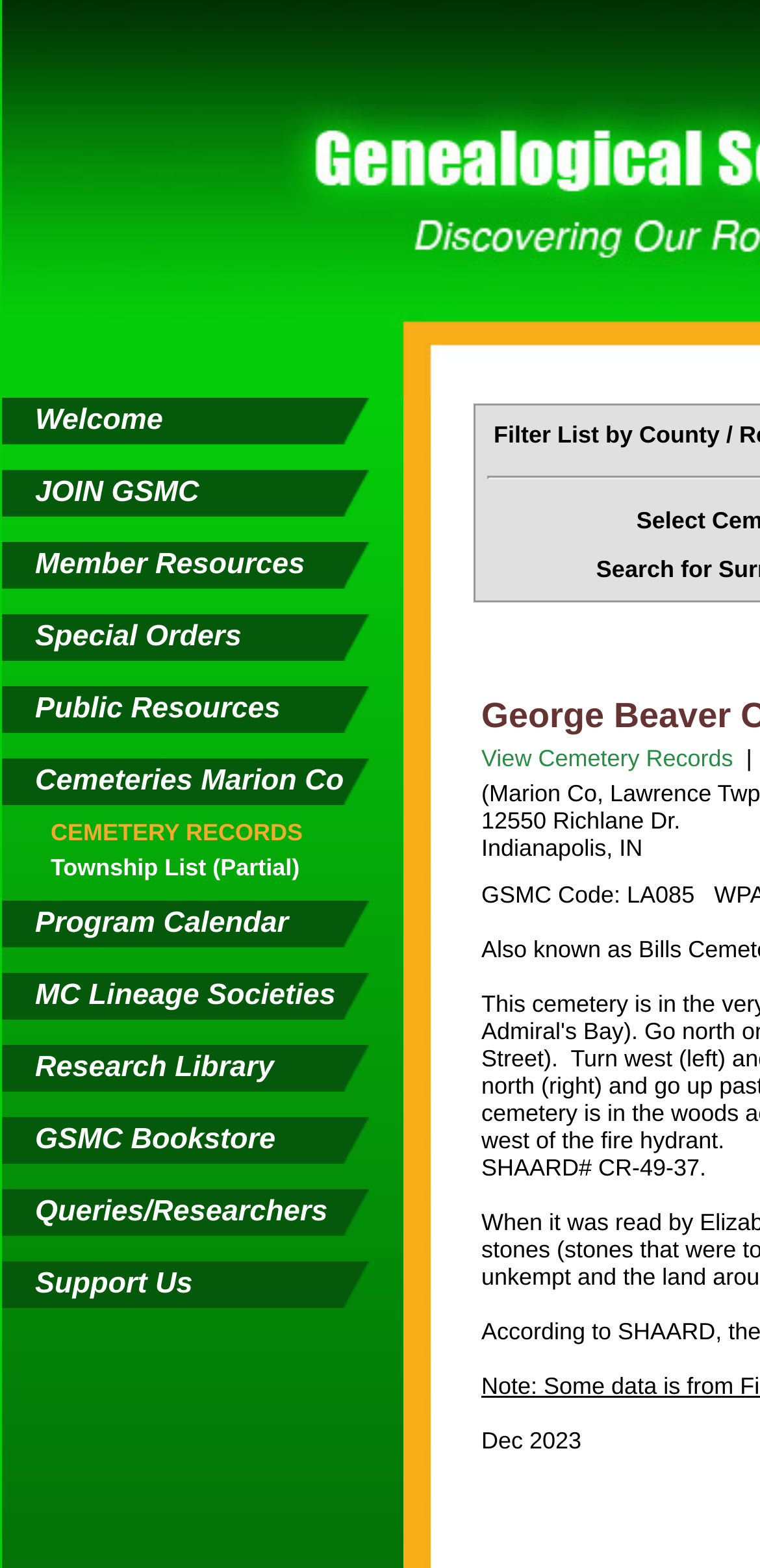How many links are in the top navigation menu?
Based on the screenshot, give a detailed explanation to answer the question.

I counted the number of link elements in the top navigation menu, which are 'Welcome', 'JOIN GSMC', 'Member Resources', 'Special Orders', 'Public Resources', 'Cemeteries Marion Co', 'CEMETERY RECORDS', 'Township List (Partial)', 'Program Calendar', 'MC Lineage Societies', and 'Research Library'.